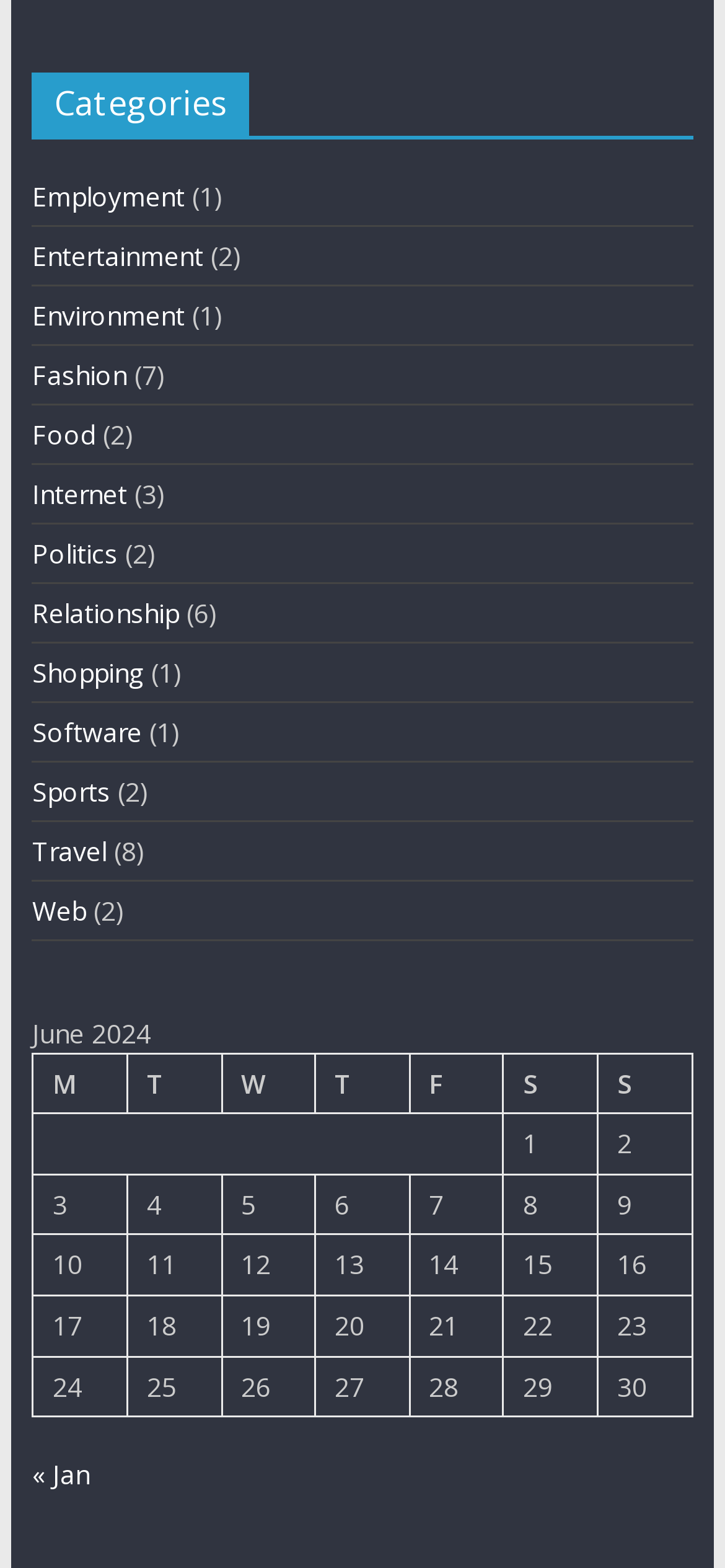Find the bounding box coordinates of the element I should click to carry out the following instruction: "Click on the 'Travel' link".

[0.044, 0.531, 0.147, 0.554]